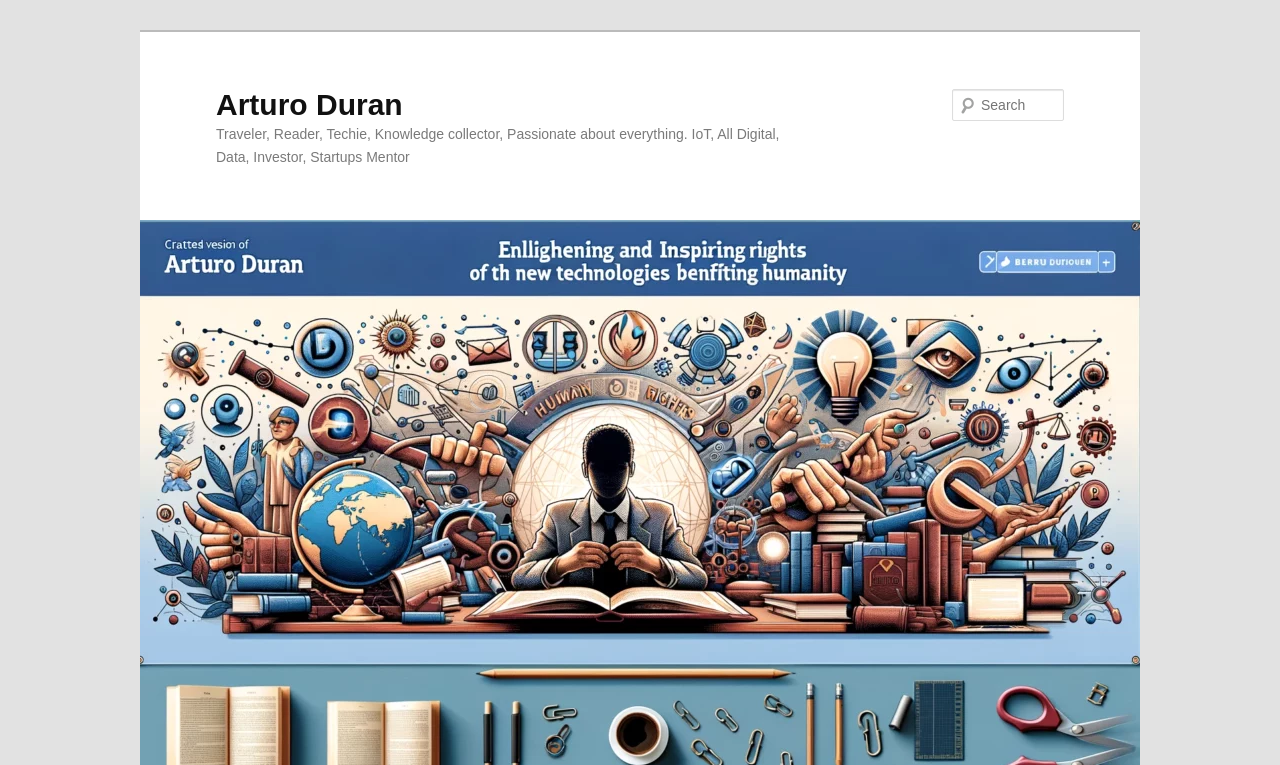Identify the bounding box of the UI element described as follows: "Arturo Duran". Provide the coordinates as four float numbers in the range of 0 to 1 [left, top, right, bottom].

[0.169, 0.115, 0.315, 0.158]